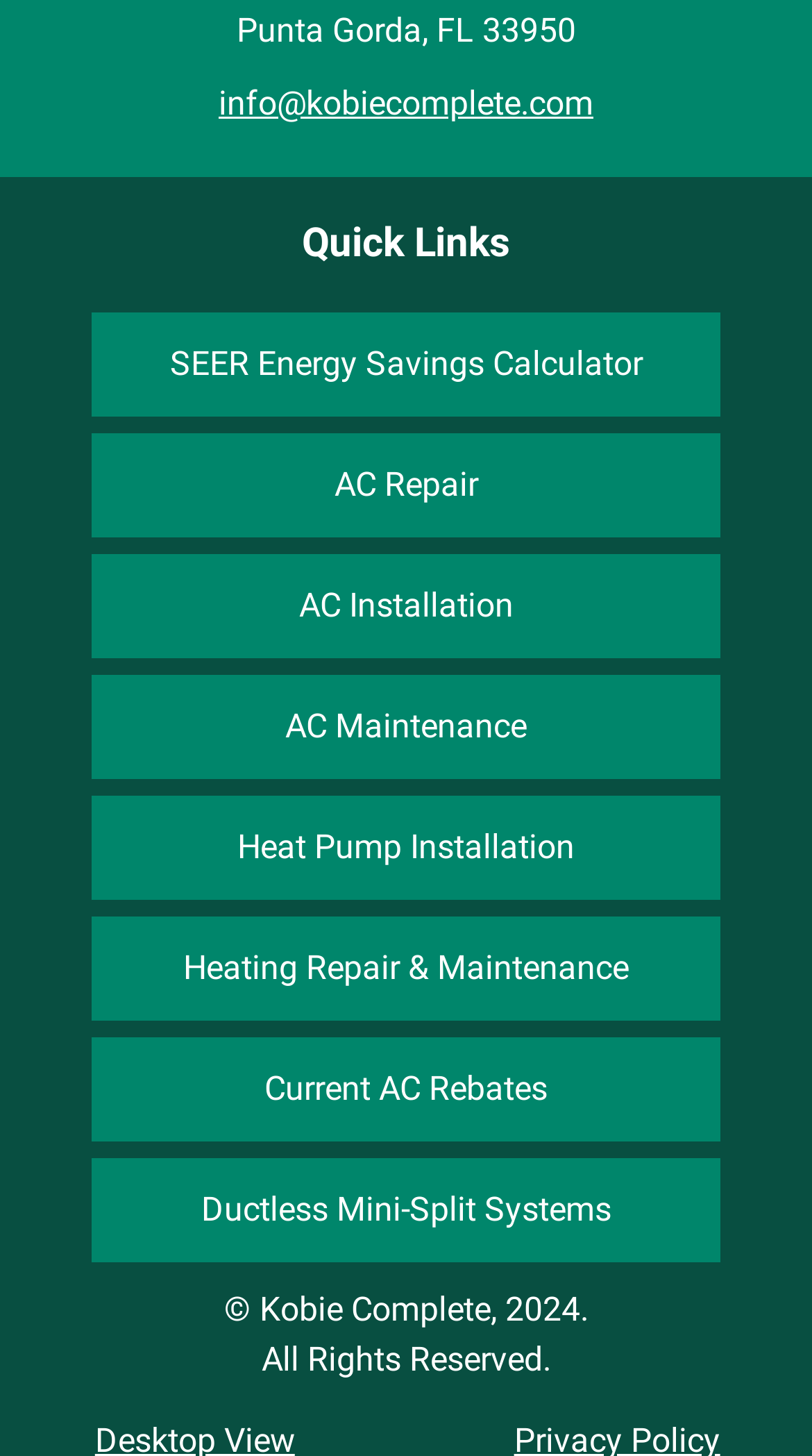What is the contact email of Kobie Complete?
Please respond to the question thoroughly and include all relevant details.

The contact email of Kobie Complete can be found at the top of the webpage, which is 'info@kobiecomplete.com'. This information is provided as a link element.